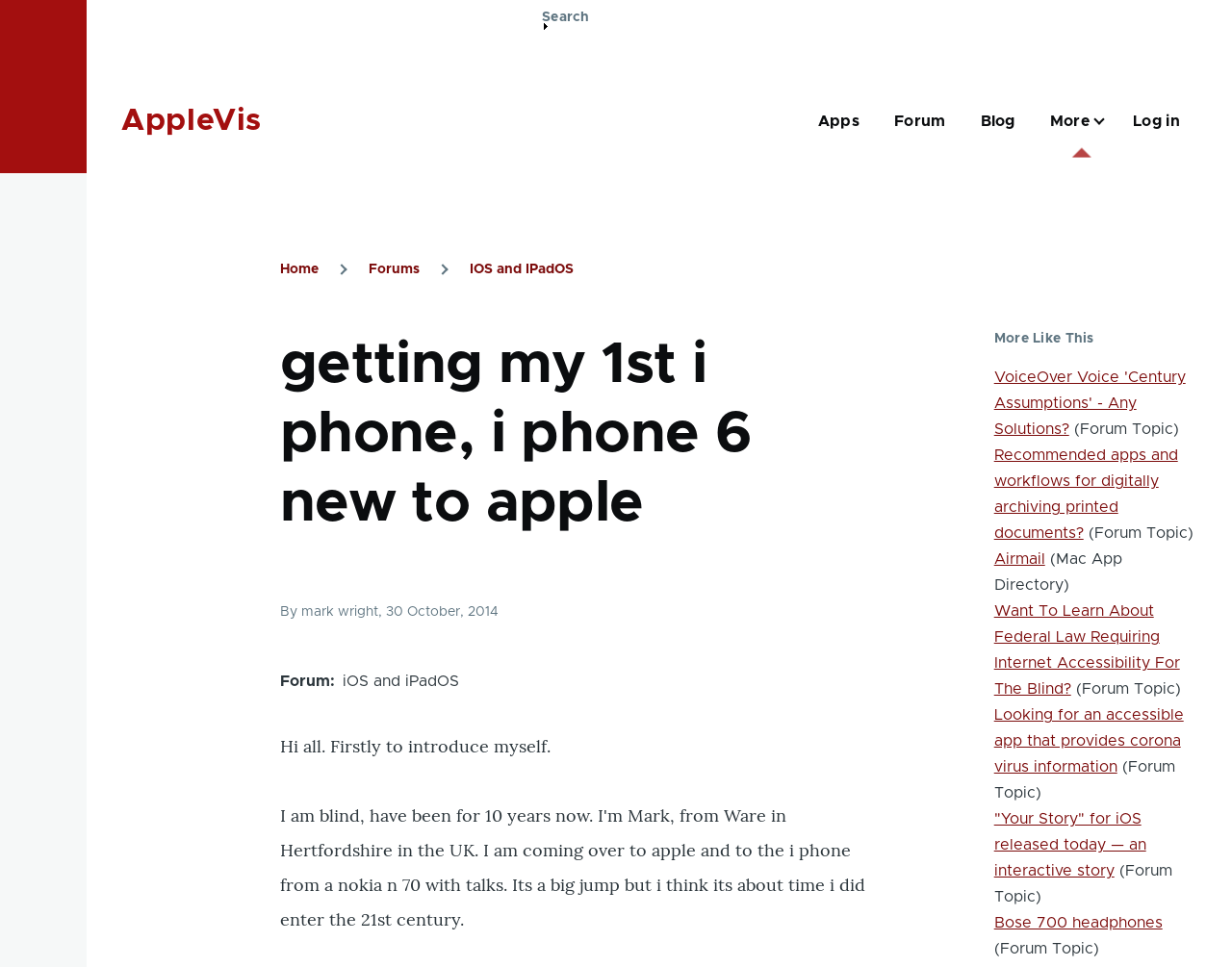Determine the bounding box coordinates of the clickable element to complete this instruction: "Read the forum topic 'VoiceOver Voice 'Century Assumptions' - Any Solutions?'". Provide the coordinates in the format of four float numbers between 0 and 1, [left, top, right, bottom].

[0.807, 0.382, 0.962, 0.452]